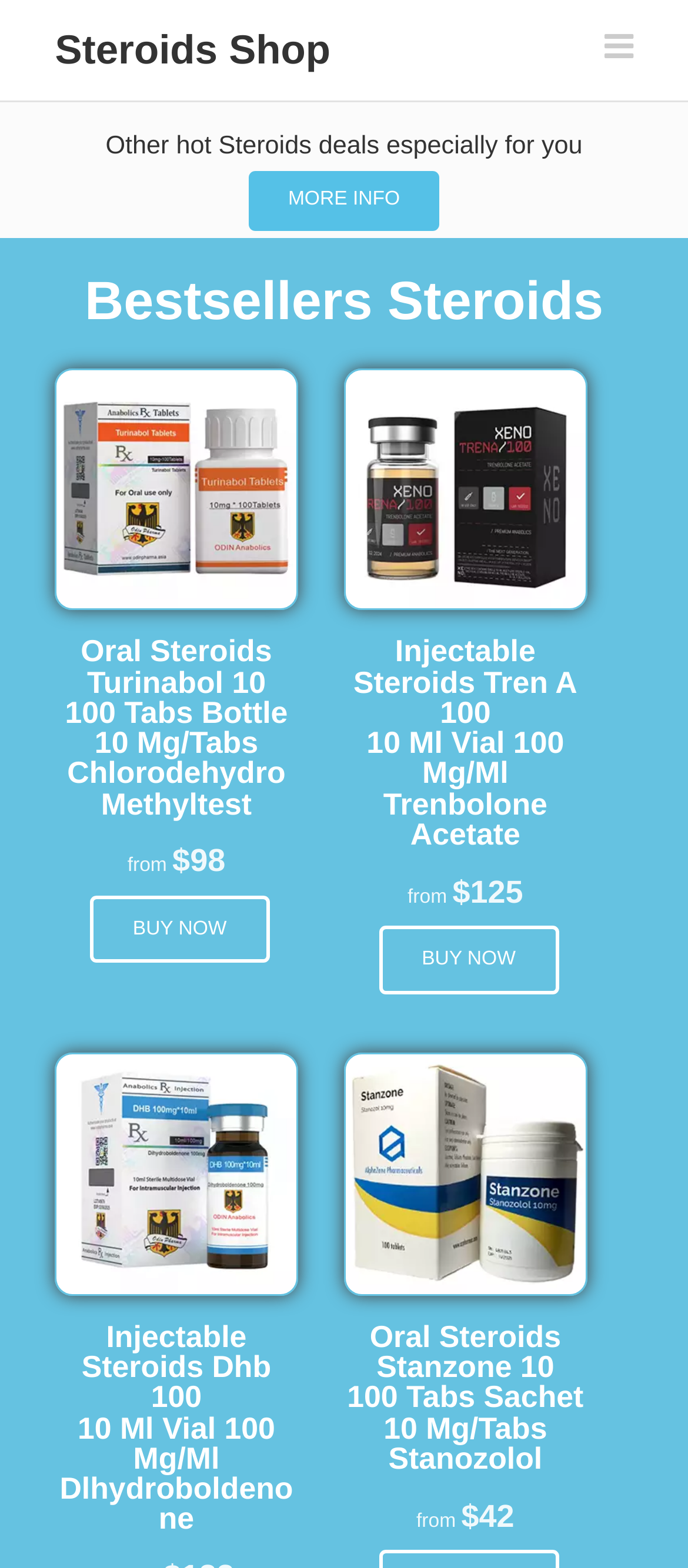What is the type of steroids shown in the second image?
Refer to the image and provide a one-word or short phrase answer.

Injectable Steroids